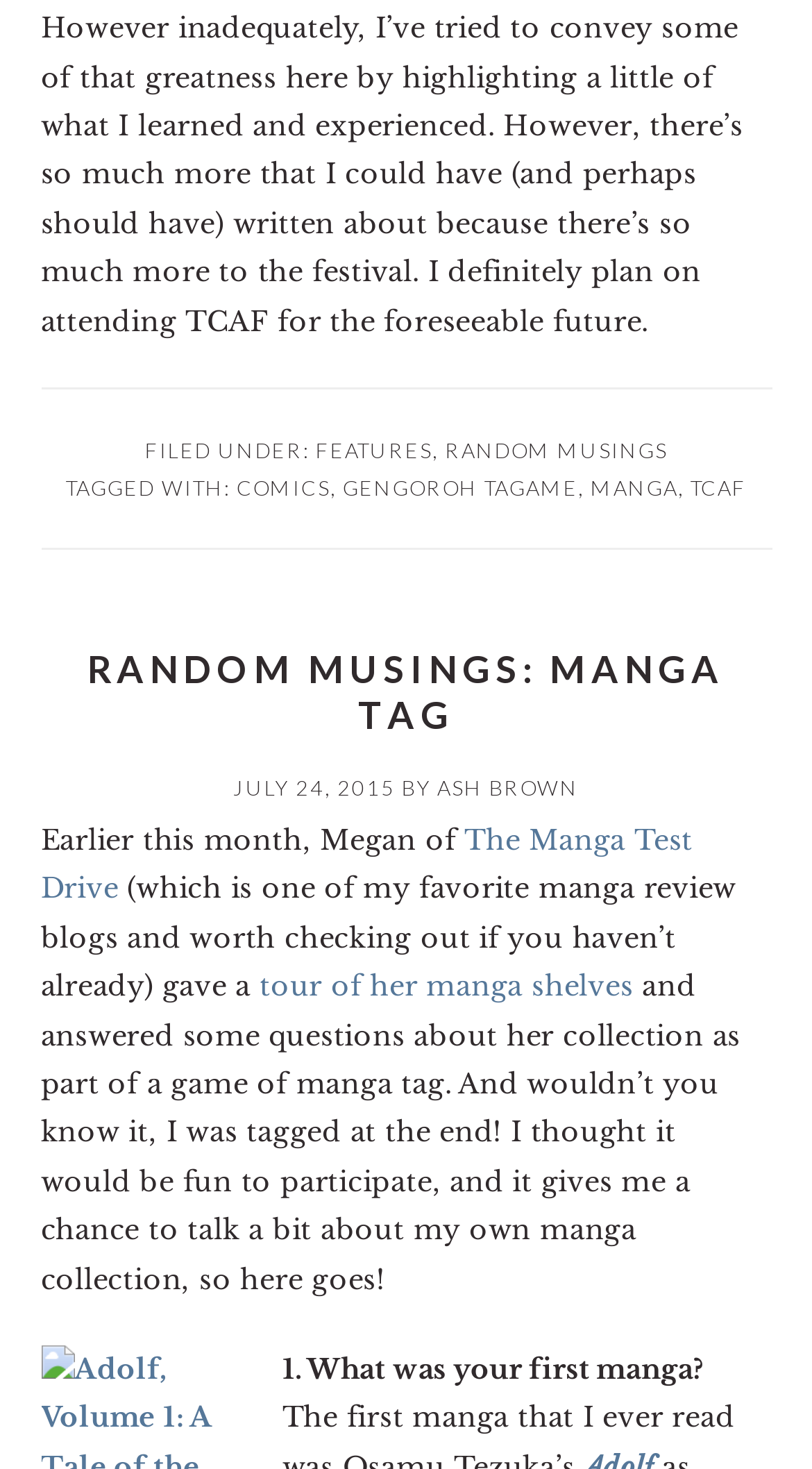Provide a thorough and detailed response to the question by examining the image: 
Who is the author of the article?

The author of the article can be found in the header section of the webpage, where it says 'BY ASH BROWN'. This indicates that the author of the article is ASH BROWN.